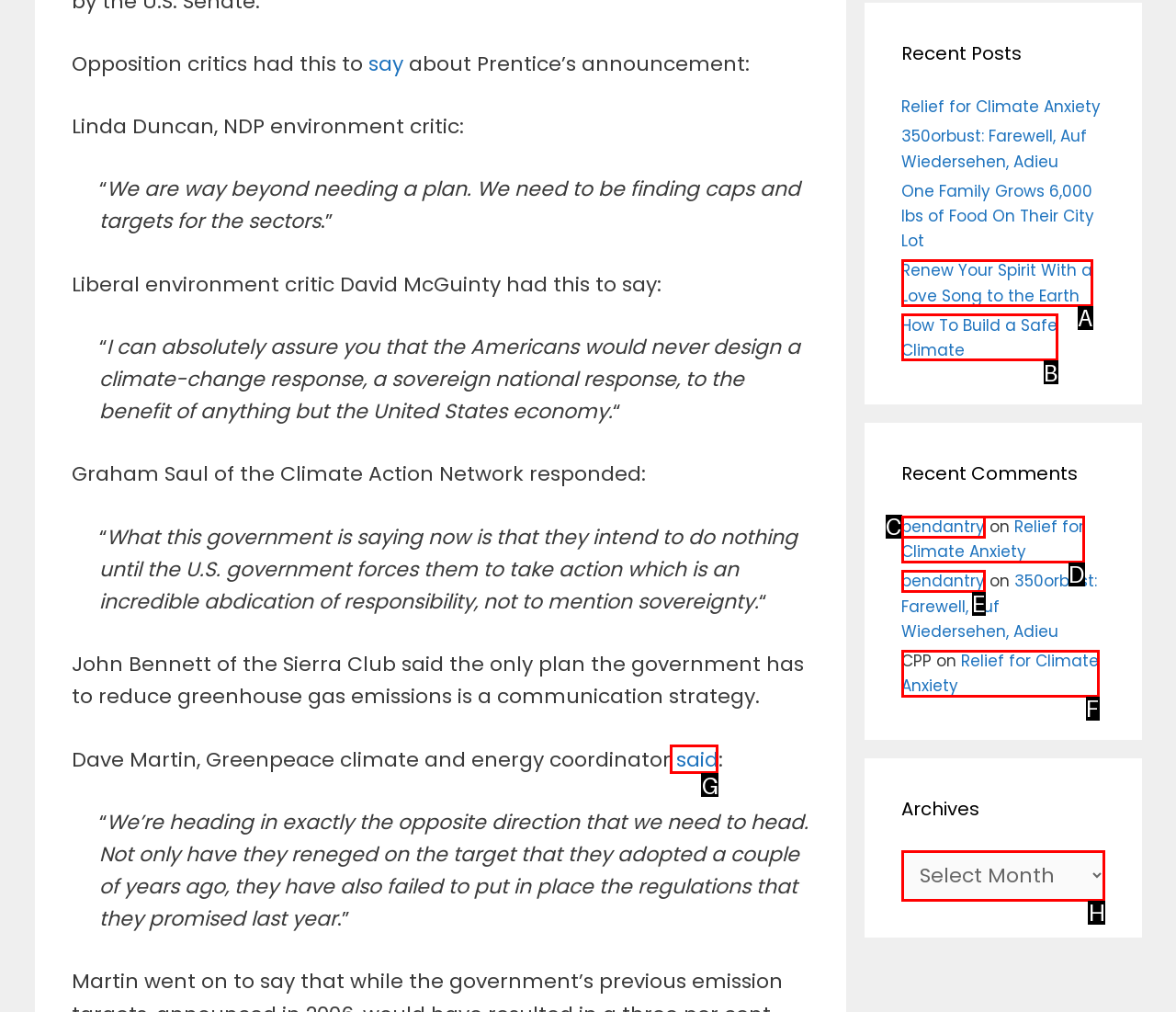Given the description: Relief for Climate Anxiety, identify the HTML element that corresponds to it. Respond with the letter of the correct option.

F